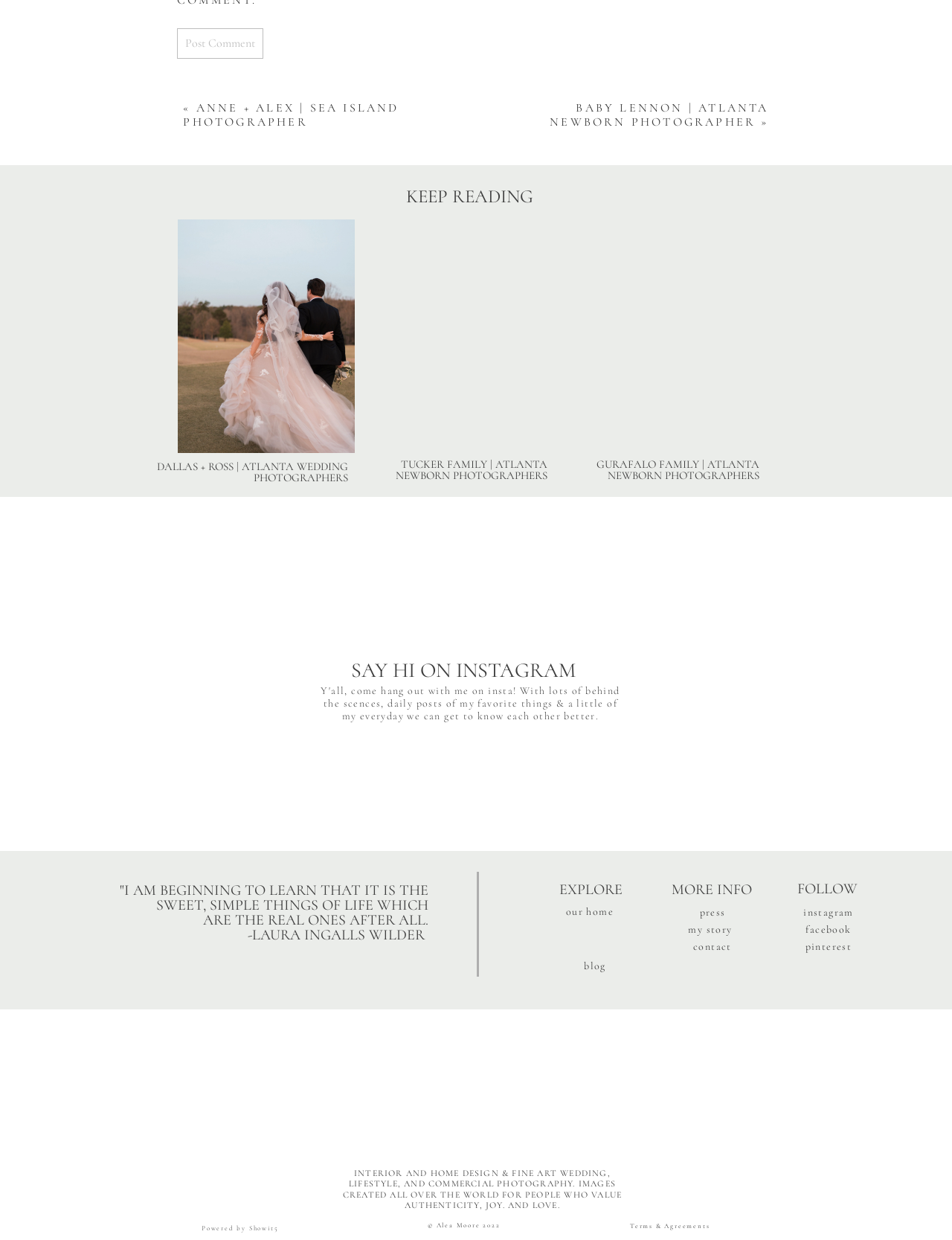Kindly determine the bounding box coordinates for the area that needs to be clicked to execute this instruction: "Read 'KEEP READING'".

[0.245, 0.151, 0.741, 0.17]